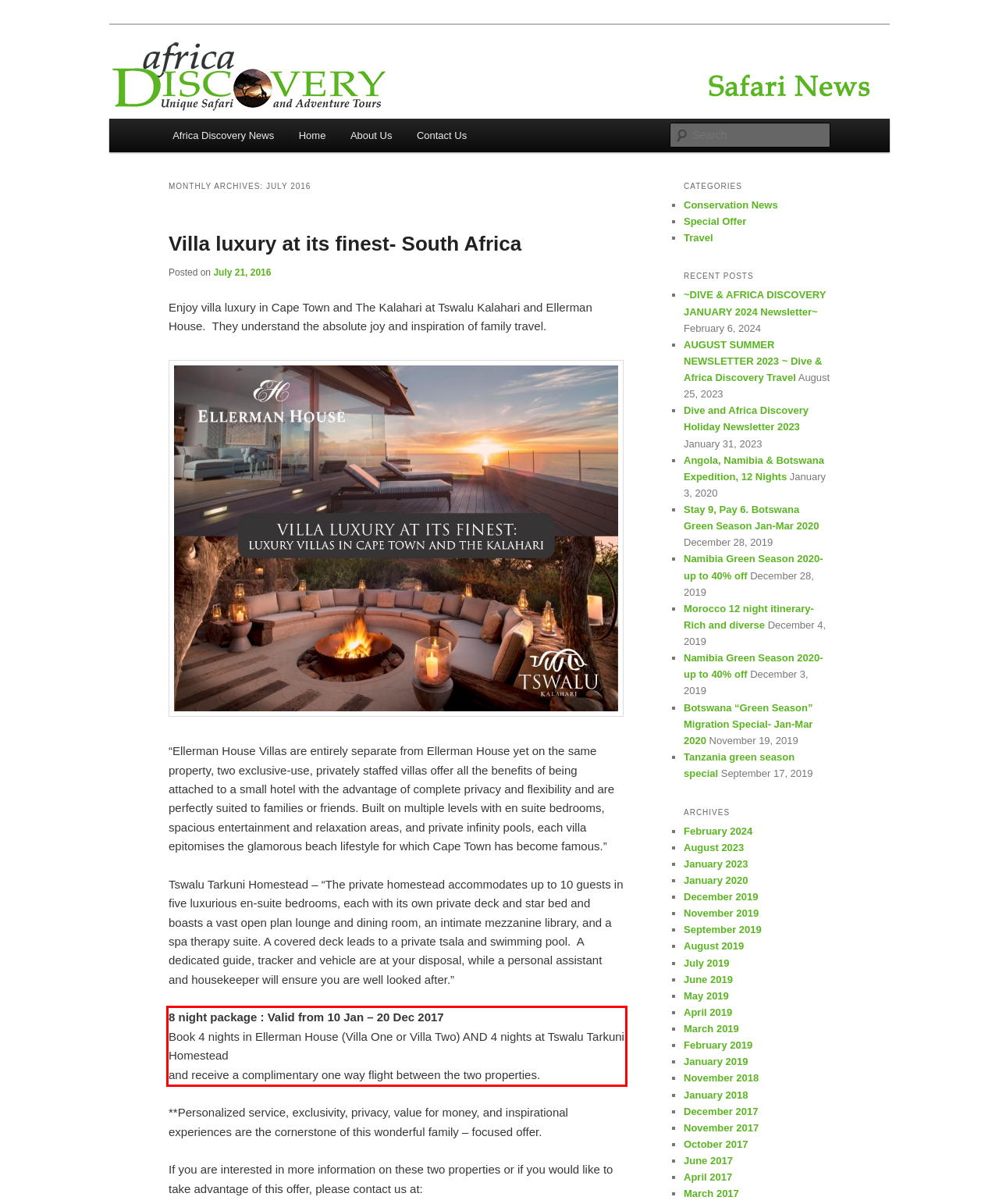Using OCR, extract the text content found within the red bounding box in the given webpage screenshot.

8 night package : Valid from 10 Jan – 20 Dec 2017 Book 4 nights in Ellerman House (Villa One or Villa Two) AND 4 nights at Tswalu Tarkuni Homestead and receive a complimentary one way flight between the two properties.